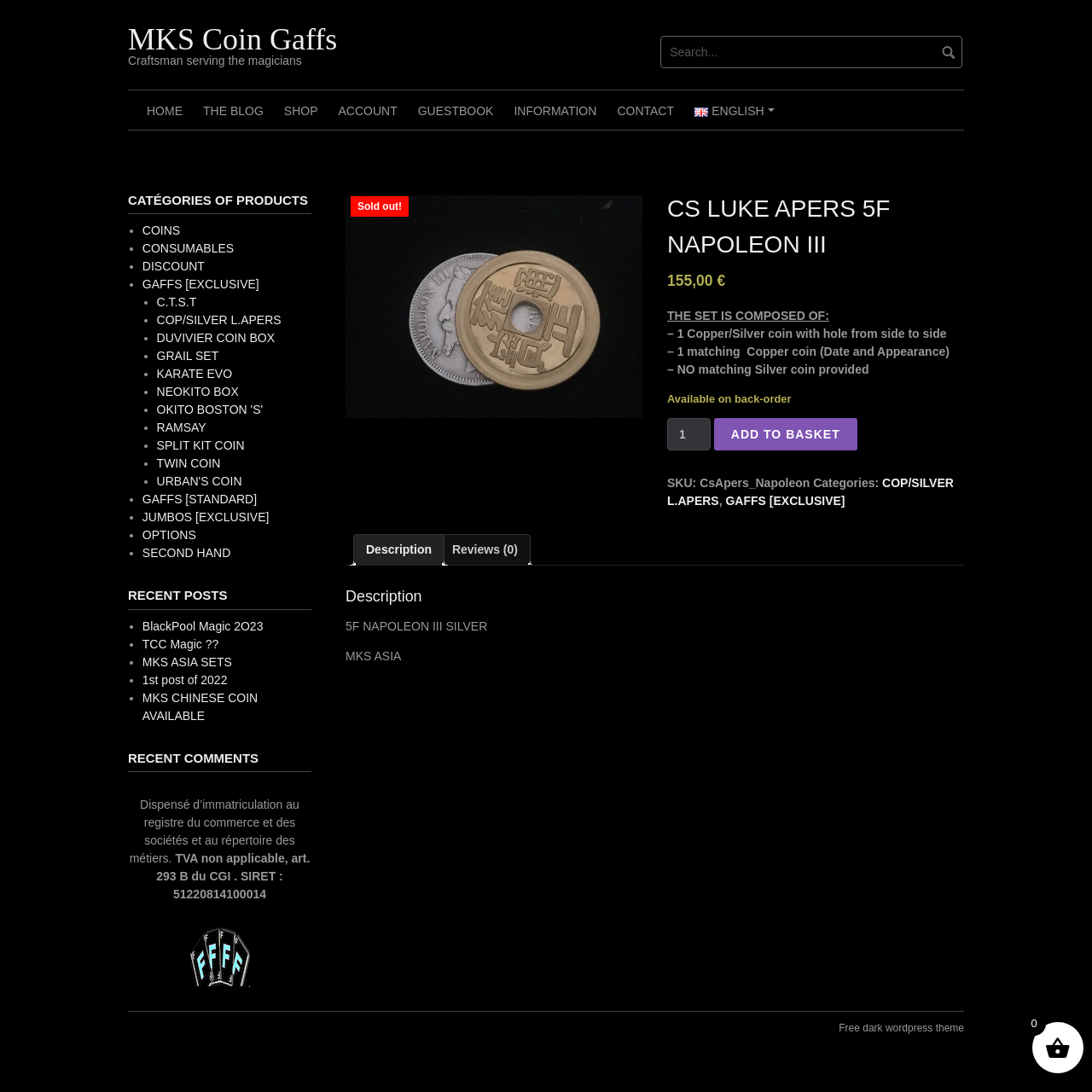Using the information in the image, give a detailed answer to the following question: What is the status of the coin gaffs?

I found the answer by looking at the StaticText element with the text 'Sold out!'. This suggests that the coin gaffs is currently sold out.